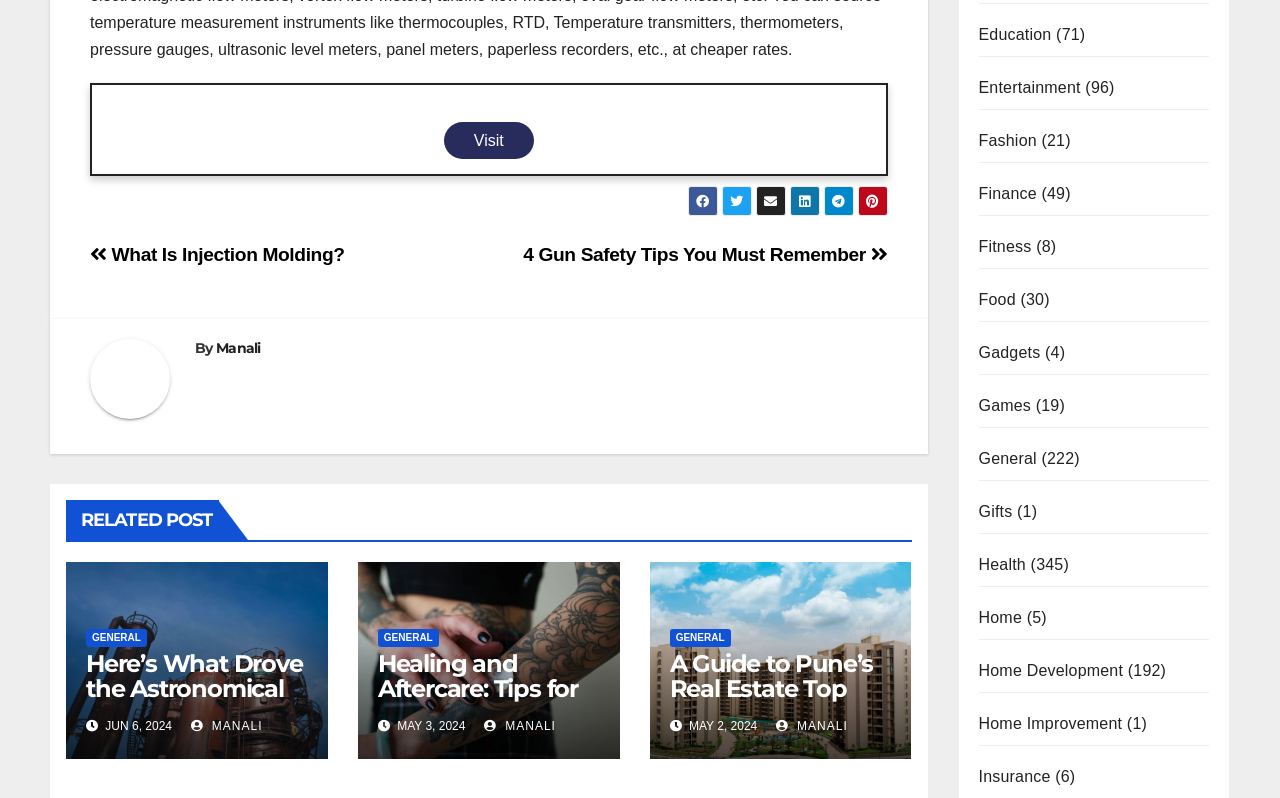Extract the bounding box of the UI element described as: "What Is Injection Molding?".

[0.07, 0.306, 0.269, 0.332]